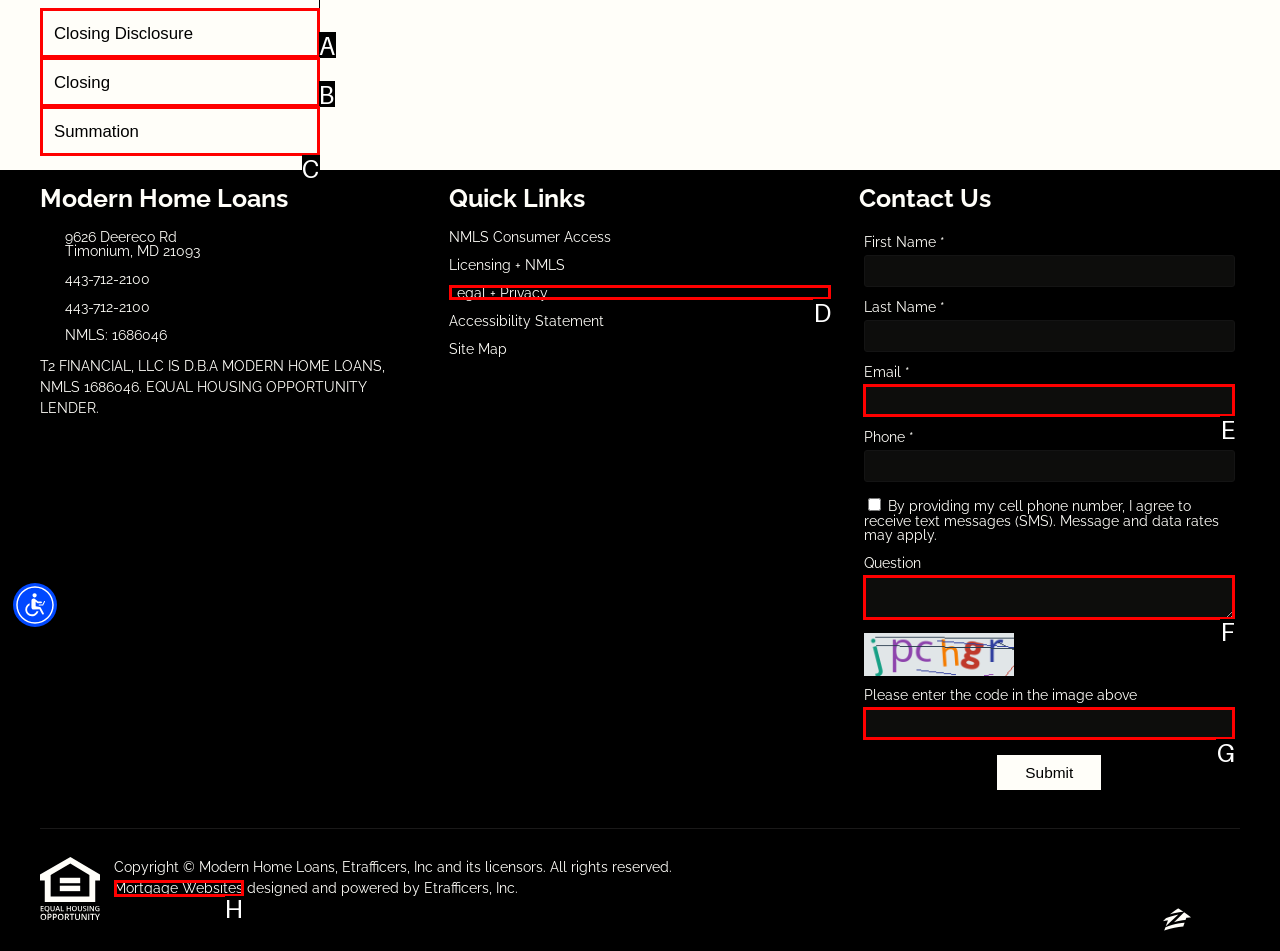Based on the given description: Legal + Privacy, determine which HTML element is the best match. Respond with the letter of the chosen option.

D